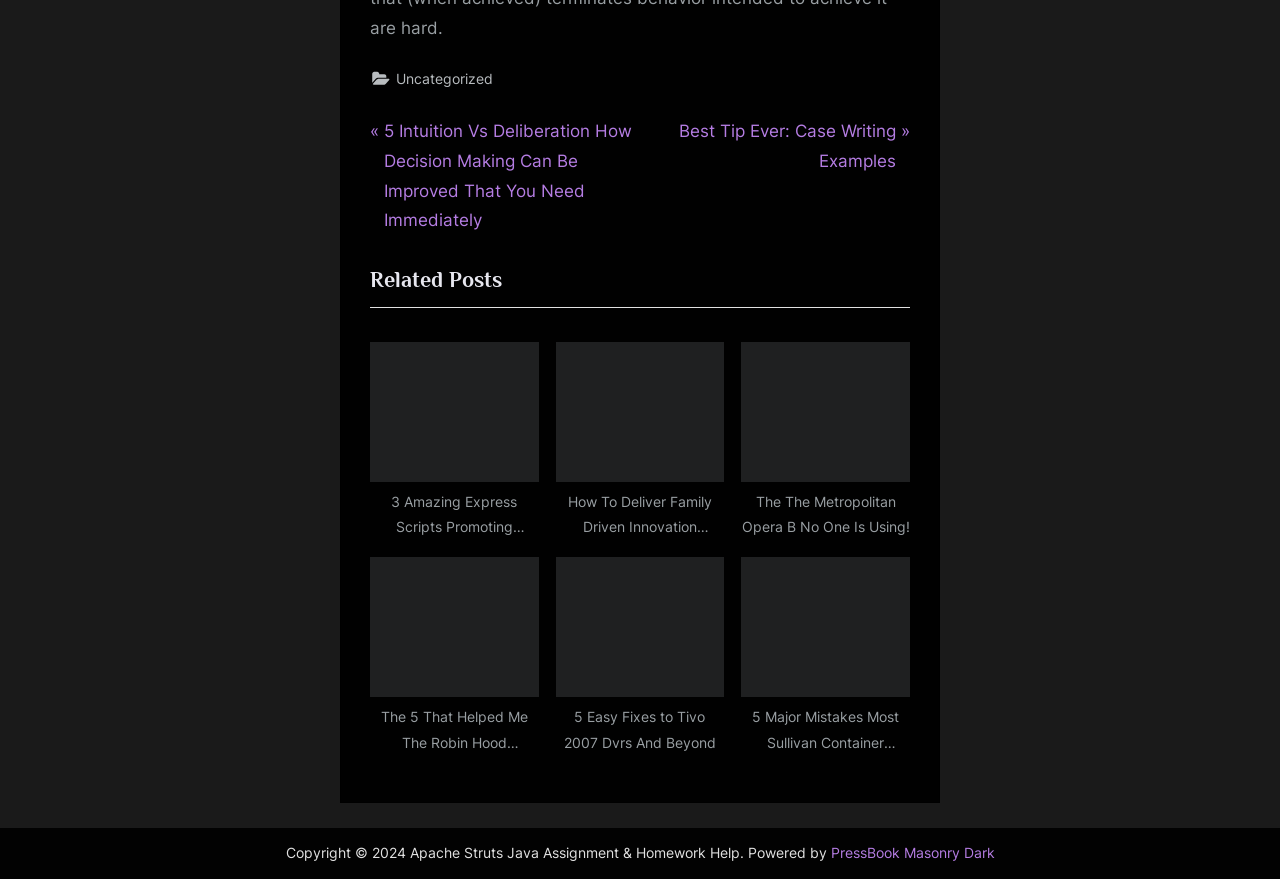Please determine the bounding box coordinates of the element to click in order to execute the following instruction: "view related post". The coordinates should be four float numbers between 0 and 1, specified as [left, top, right, bottom].

[0.289, 0.287, 0.711, 0.351]